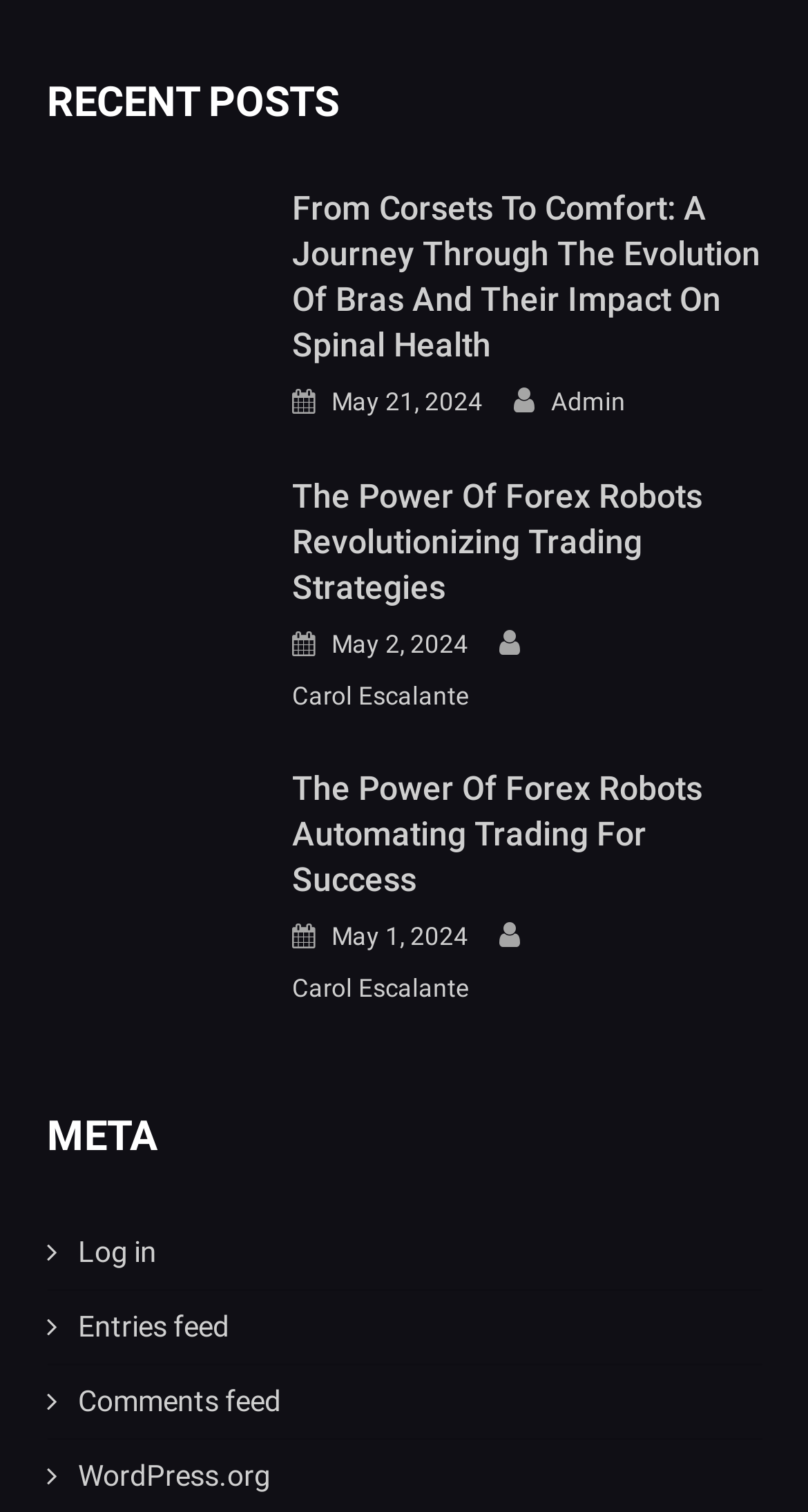Provide a one-word or short-phrase response to the question:
How many posts are listed on this webpage?

3